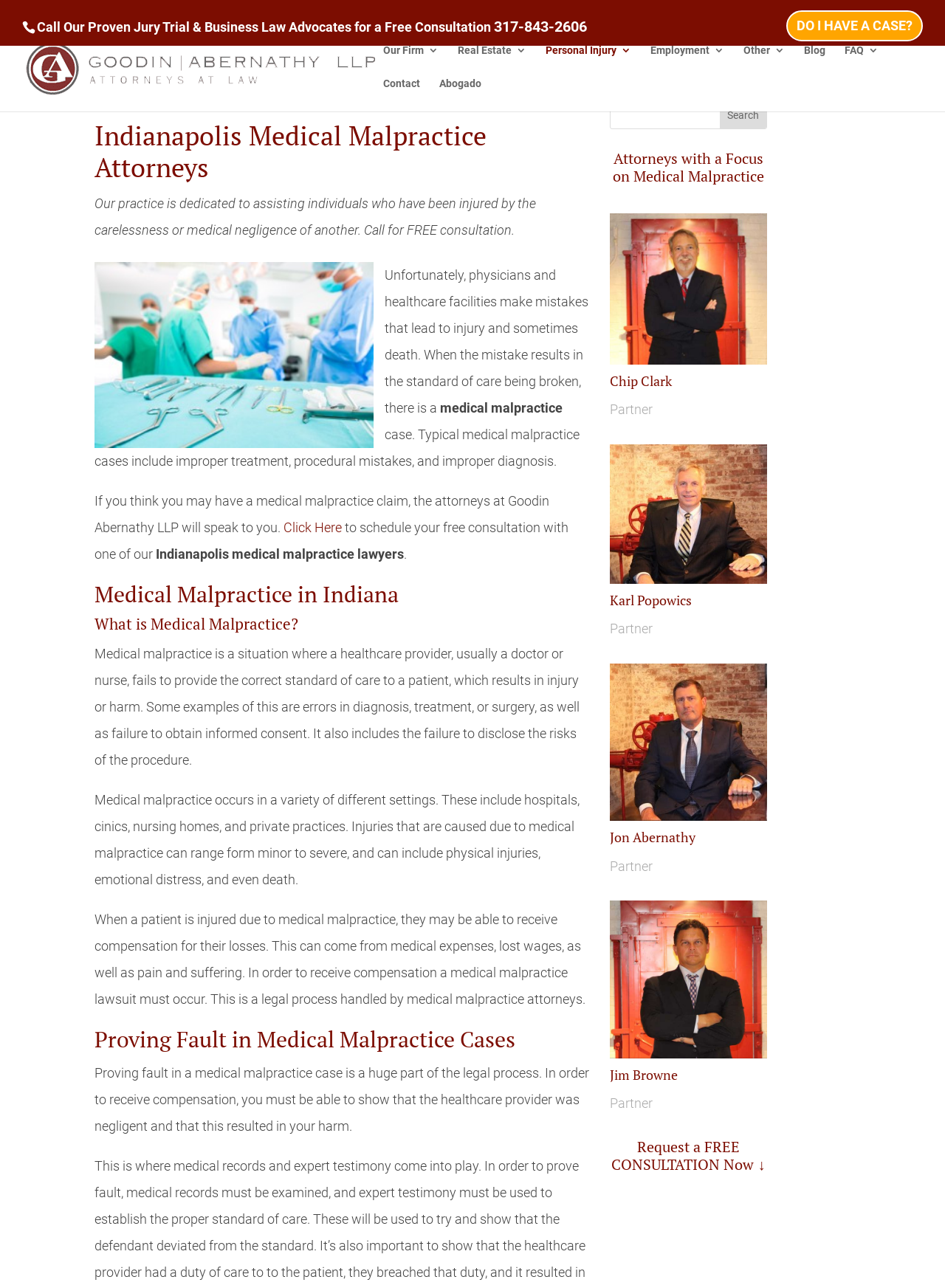What is medical malpractice?
Analyze the image and provide a thorough answer to the question.

I found the definition of medical malpractice by reading the static text 'Medical malpractice is a situation where a healthcare provider, usually a doctor or nurse, fails to provide the correct standard of care to a patient, which results in injury or harm.' which provides a clear explanation of what medical malpractice is.